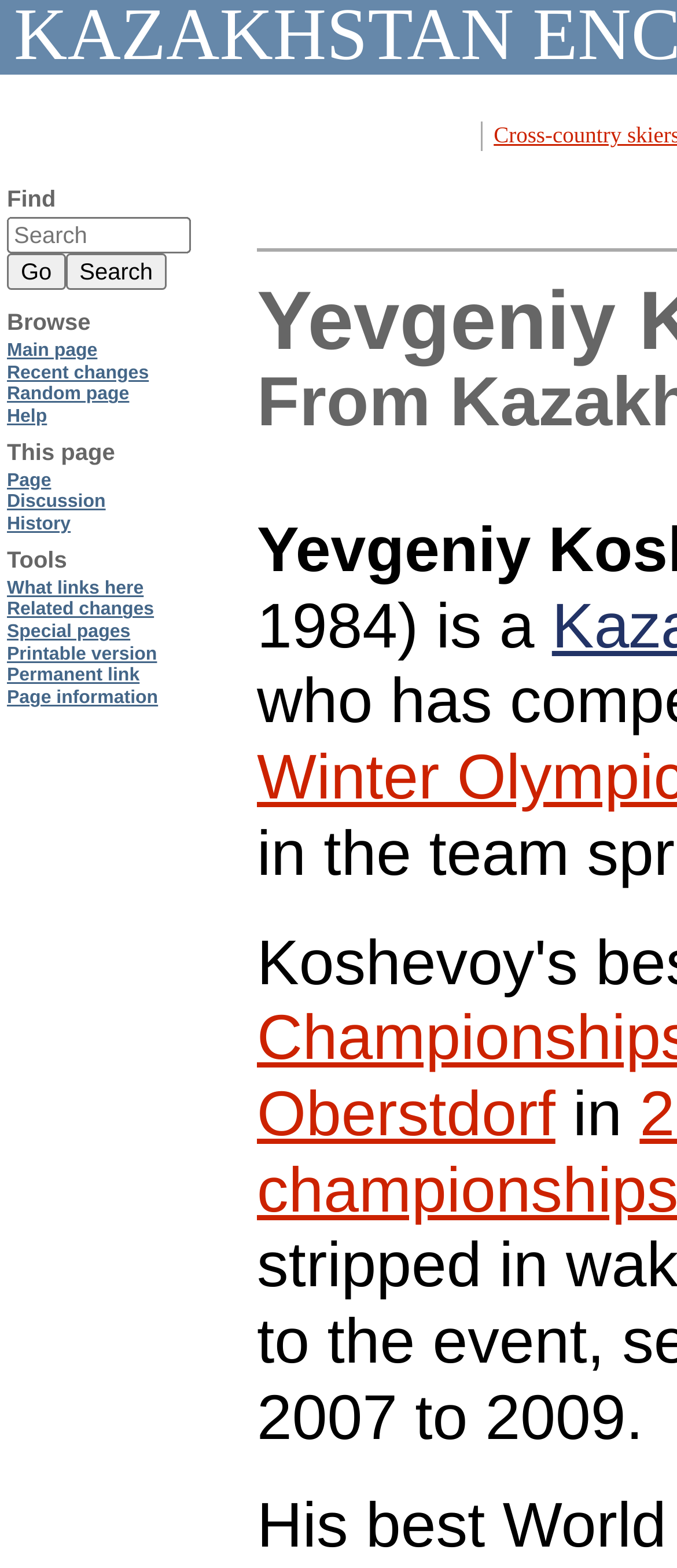Indicate the bounding box coordinates of the clickable region to achieve the following instruction: "Search for something in Kazakhstan Encyclopedia."

[0.01, 0.139, 0.282, 0.162]